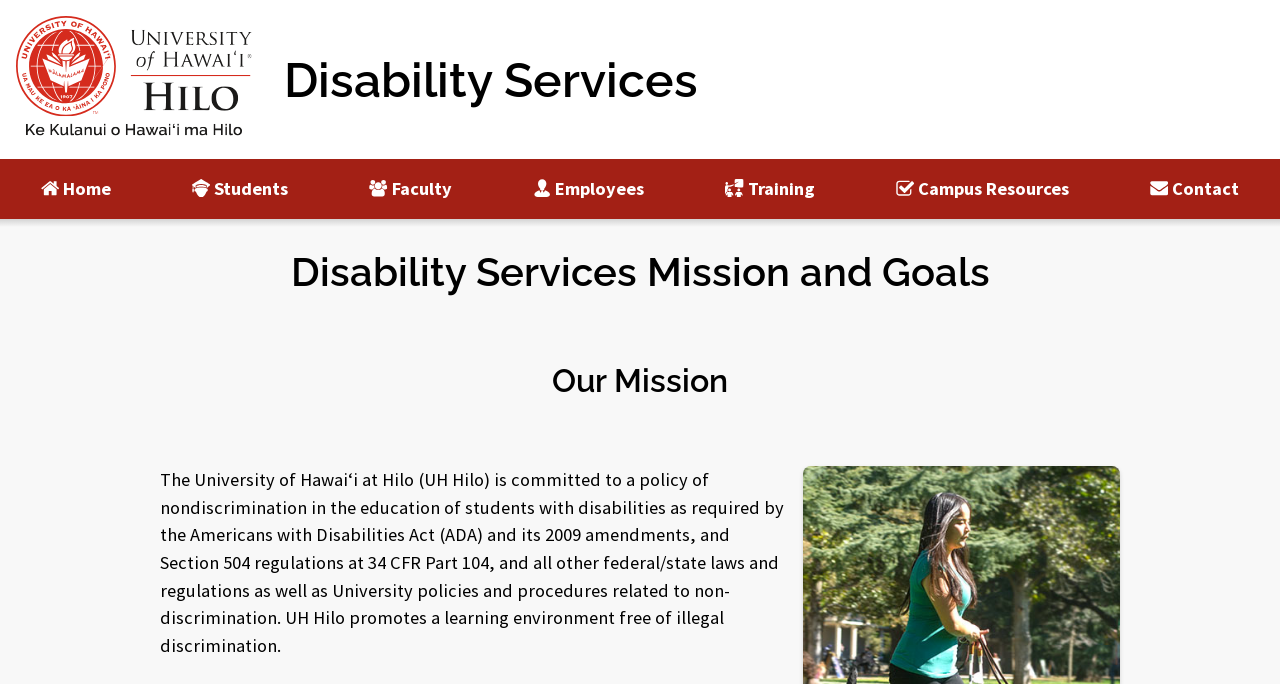Determine the bounding box coordinates for the element that should be clicked to follow this instruction: "read about Our Mission". The coordinates should be given as four float numbers between 0 and 1, in the format [left, top, right, bottom].

[0.0, 0.476, 1.0, 0.616]